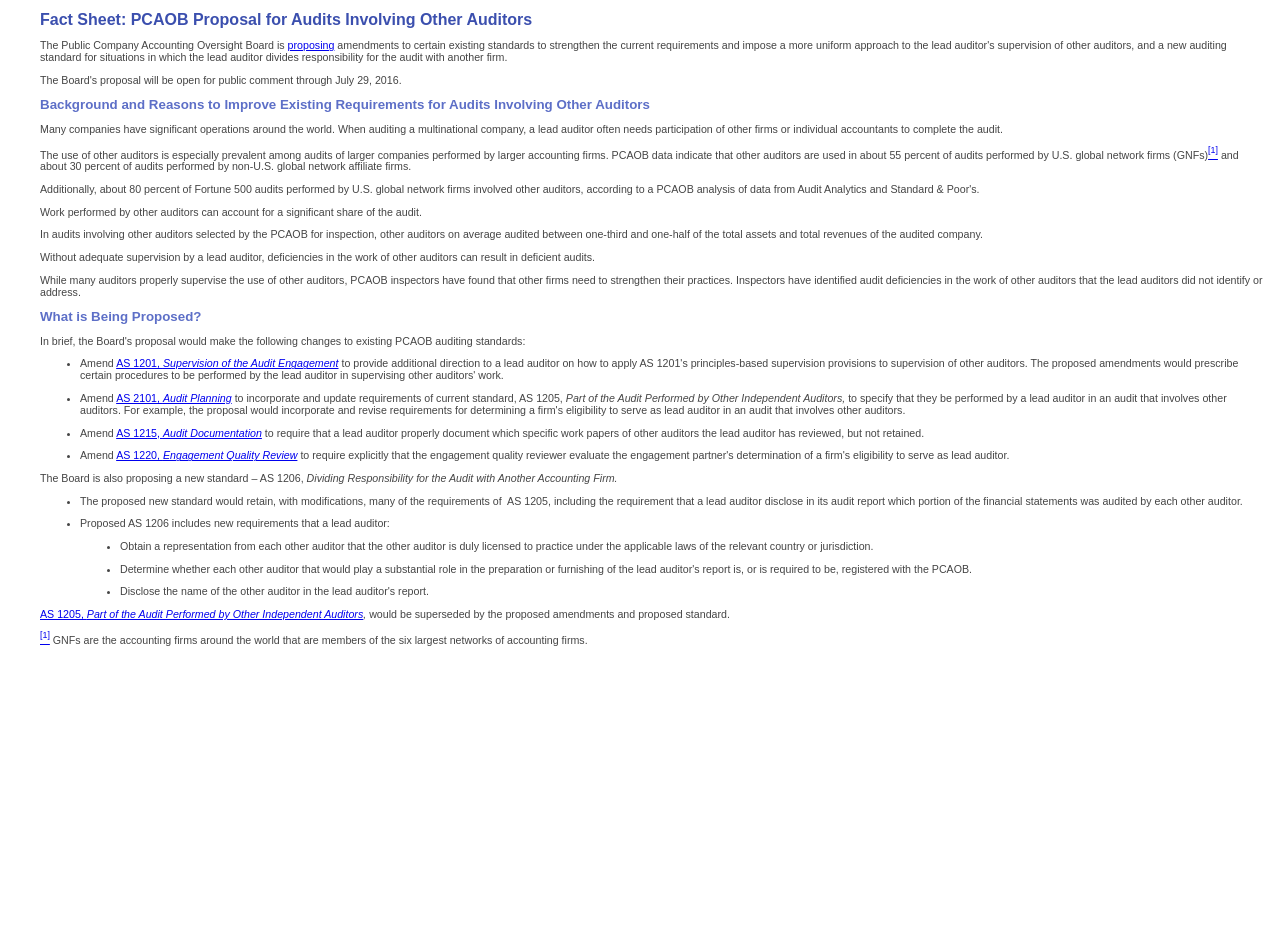Carefully examine the image and provide an in-depth answer to the question: What percentage of audits involve other auditors?

According to the webpage, PCAOB data indicate that other auditors are used in about 55 percent of audits performed by U.S. global network firms (GNFs). This information is found in the paragraph that starts with 'The use of other auditors is especially prevalent among audits of larger companies performed by larger accounting firms.'